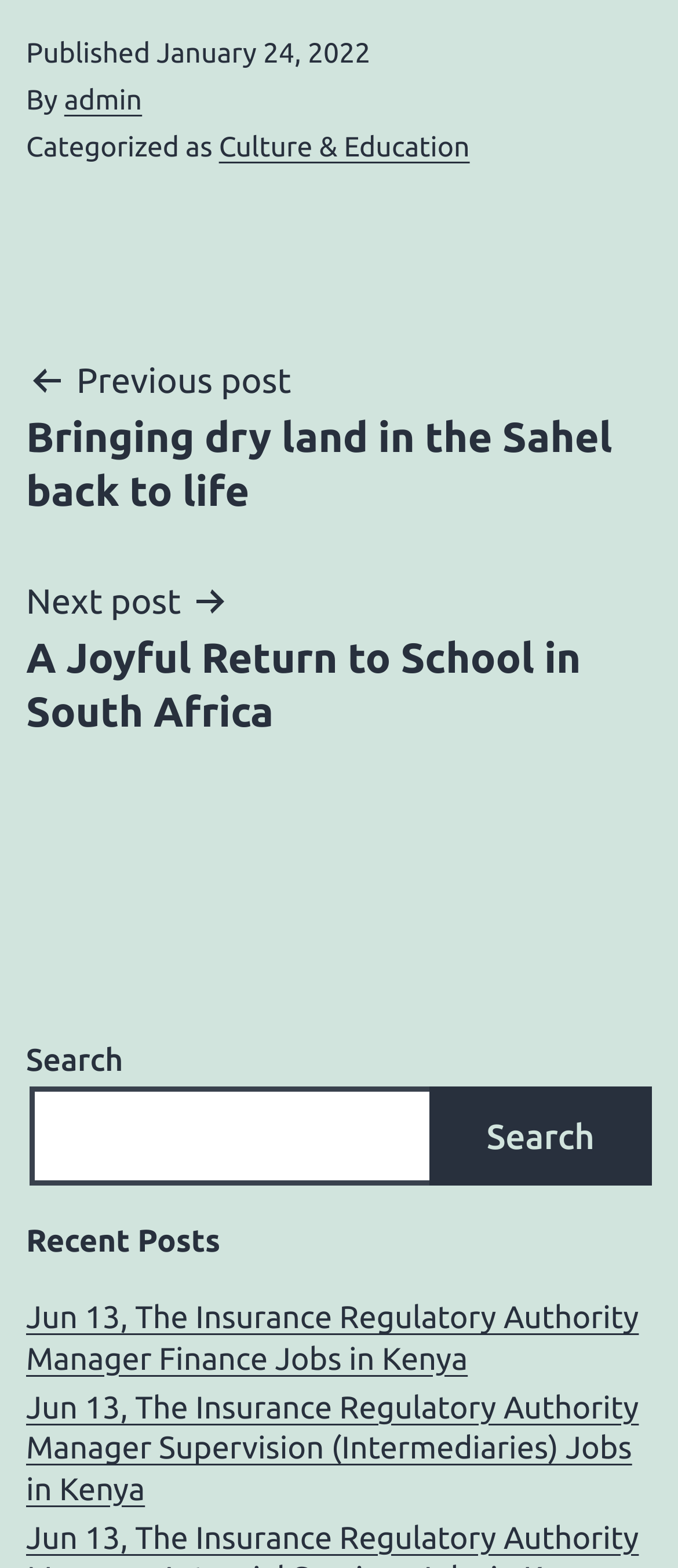Identify the bounding box coordinates of the region that needs to be clicked to carry out this instruction: "View post categorized as Culture & Education". Provide these coordinates as four float numbers ranging from 0 to 1, i.e., [left, top, right, bottom].

[0.323, 0.084, 0.693, 0.104]